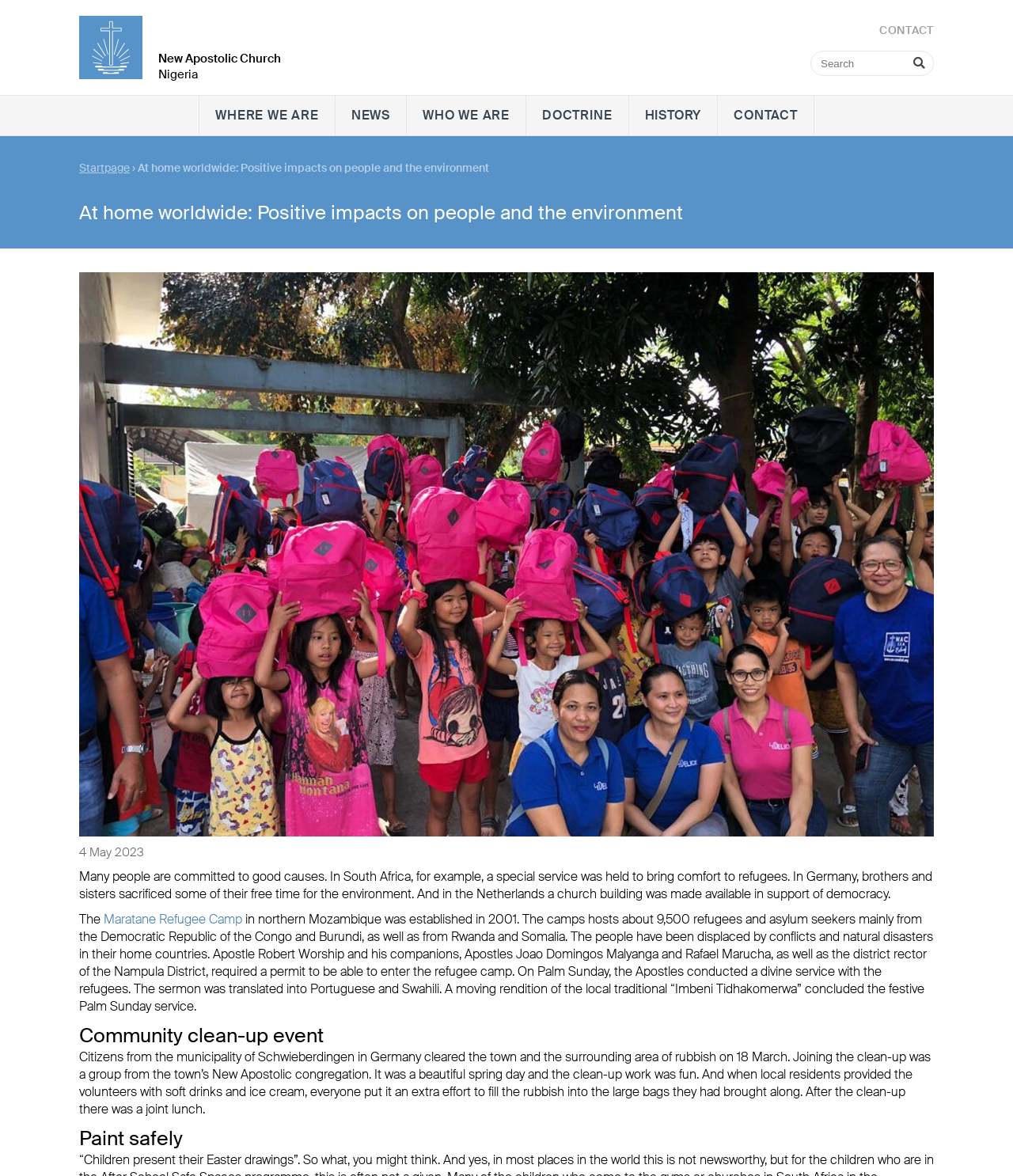What was the date of the community clean-up event in Germany?
Look at the image and respond with a single word or a short phrase.

18 March